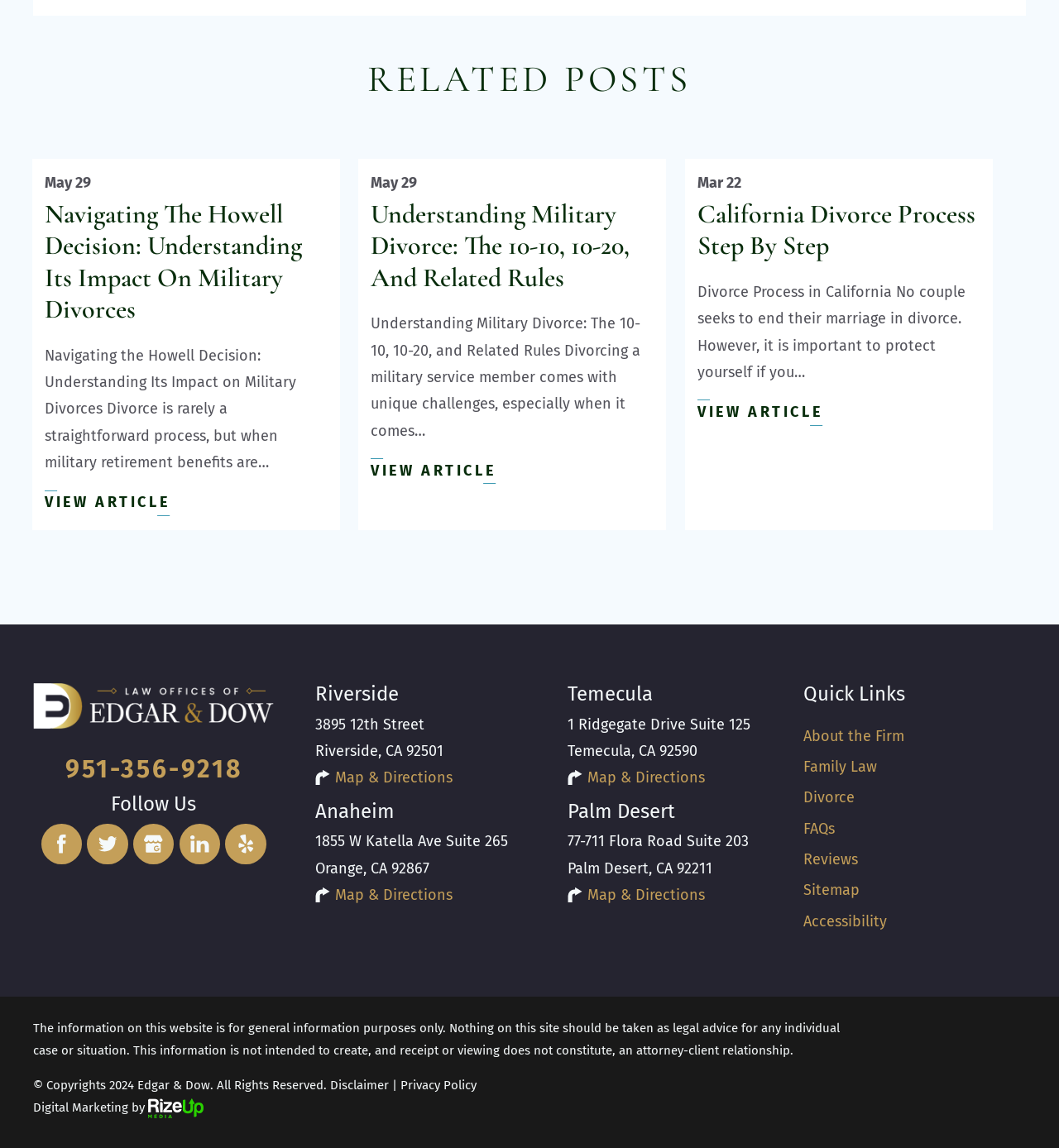What is the purpose of the 'Map & Directions' links?
Use the screenshot to answer the question with a single word or phrase.

To provide directions to office locations